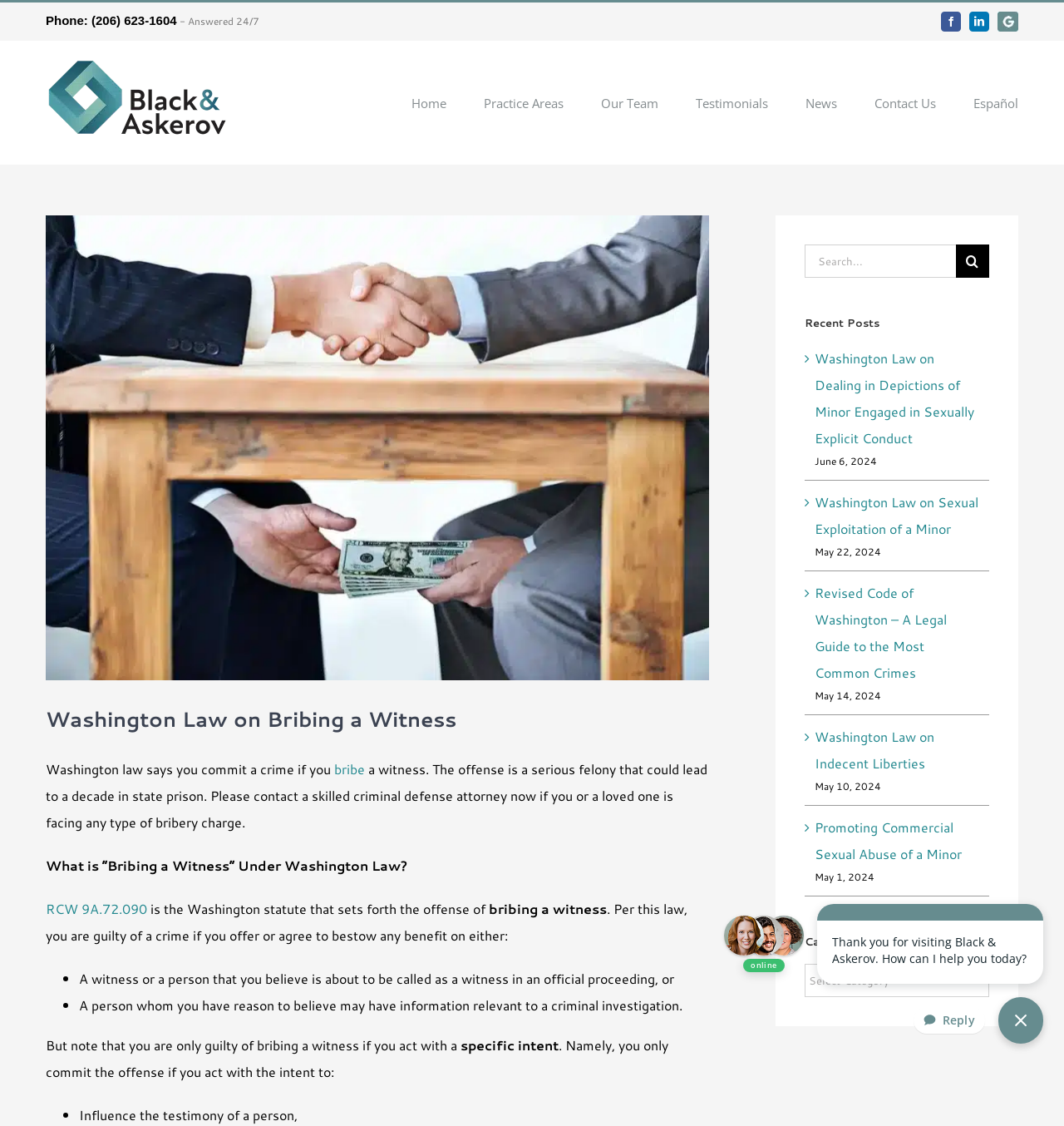Identify the bounding box coordinates of the area that should be clicked in order to complete the given instruction: "Learn more about bribing a witness". The bounding box coordinates should be four float numbers between 0 and 1, i.e., [left, top, right, bottom].

[0.043, 0.191, 0.666, 0.604]